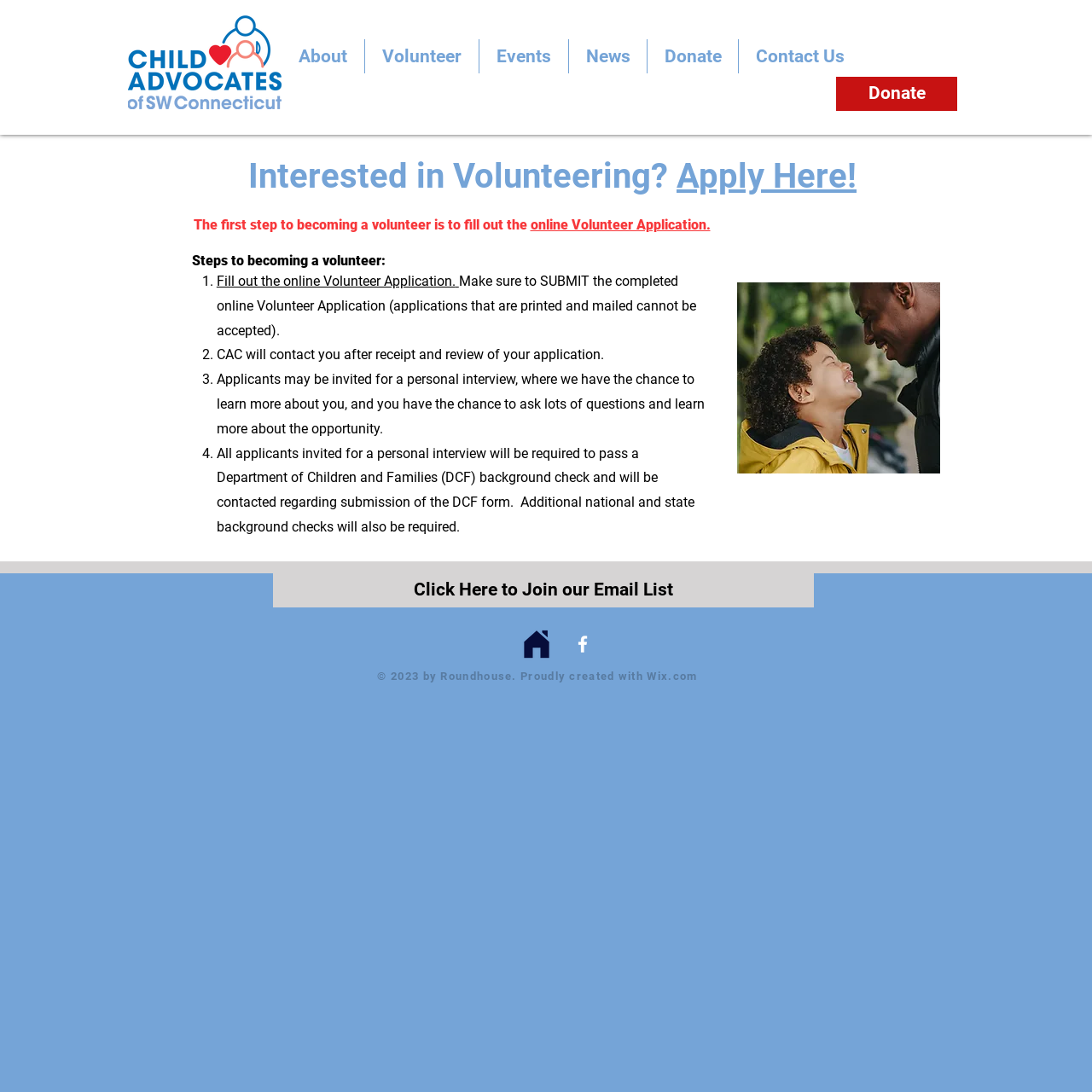Pinpoint the bounding box coordinates for the area that should be clicked to perform the following instruction: "Fill out the online Volunteer Application".

[0.486, 0.198, 0.65, 0.213]